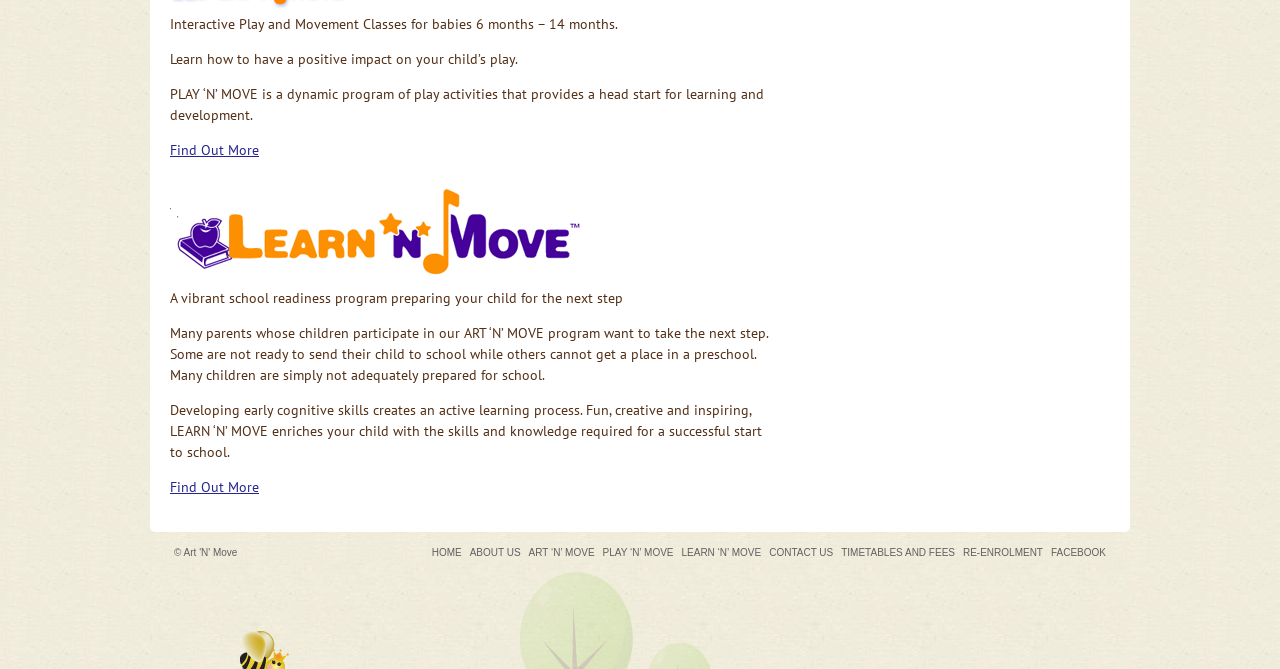Based on the element description: "FACEBOOK", identify the bounding box coordinates for this UI element. The coordinates must be four float numbers between 0 and 1, listed as [left, top, right, bottom].

[0.821, 0.818, 0.864, 0.835]